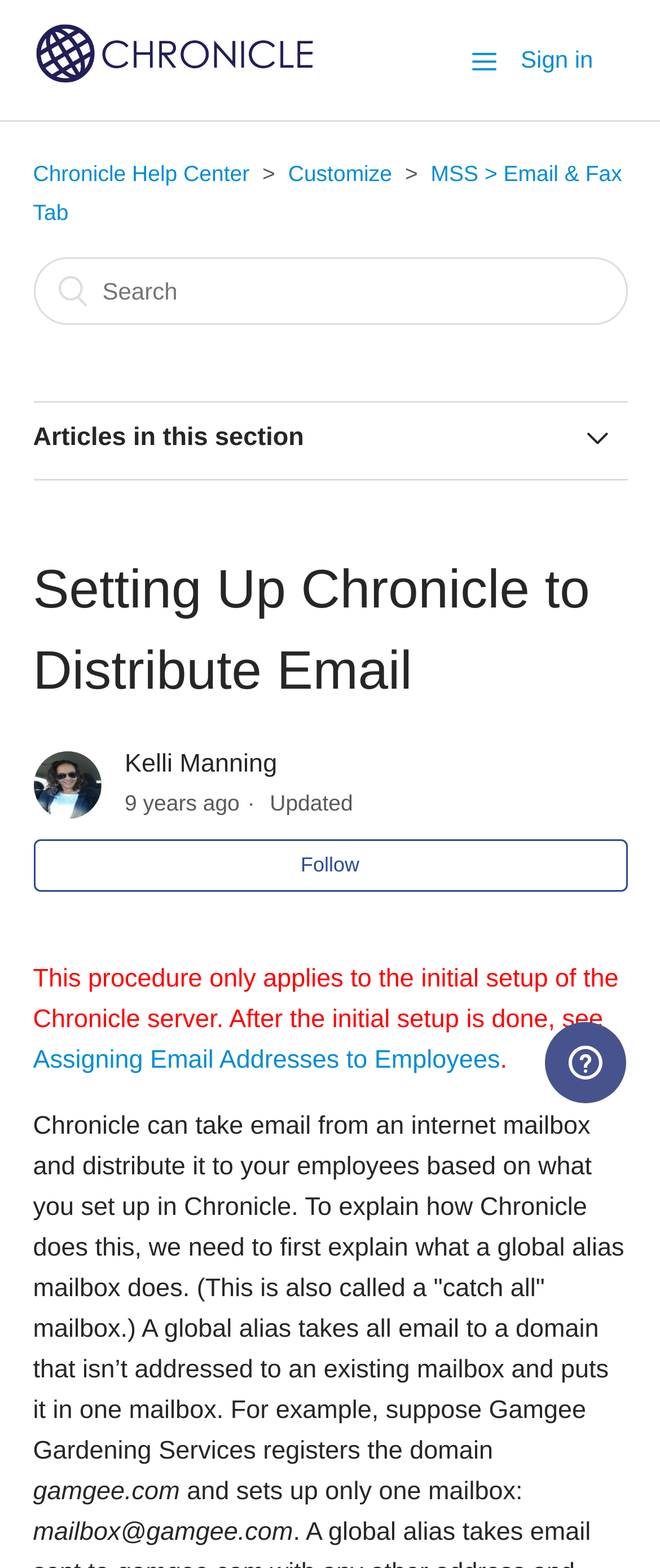Who is the author of this article?
Based on the visual information, provide a detailed and comprehensive answer.

The author's name, Kelli Manning, is displayed on the webpage along with the date and time the article was updated.